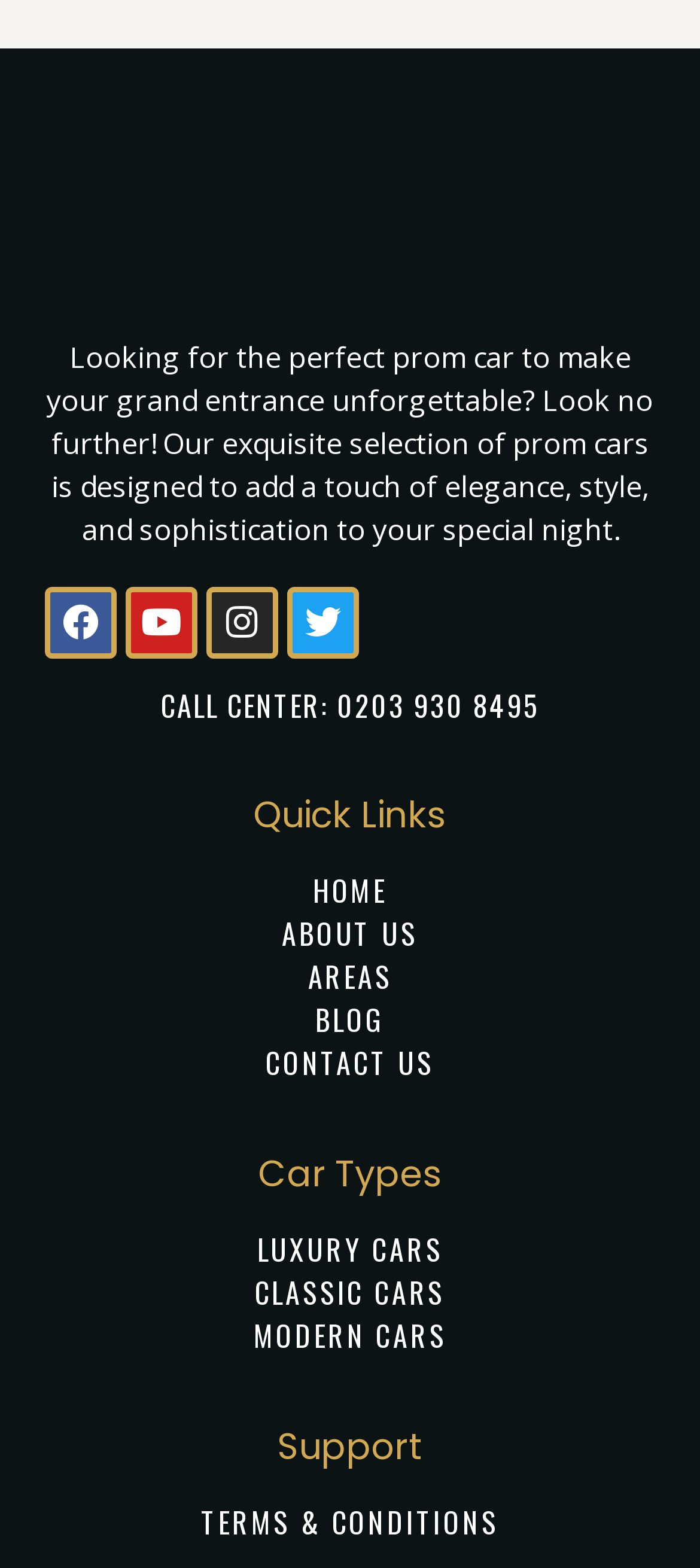Please predict the bounding box coordinates (top-left x, top-left y, bottom-right x, bottom-right y) for the UI element in the screenshot that fits the description: Facebook

[0.064, 0.374, 0.167, 0.42]